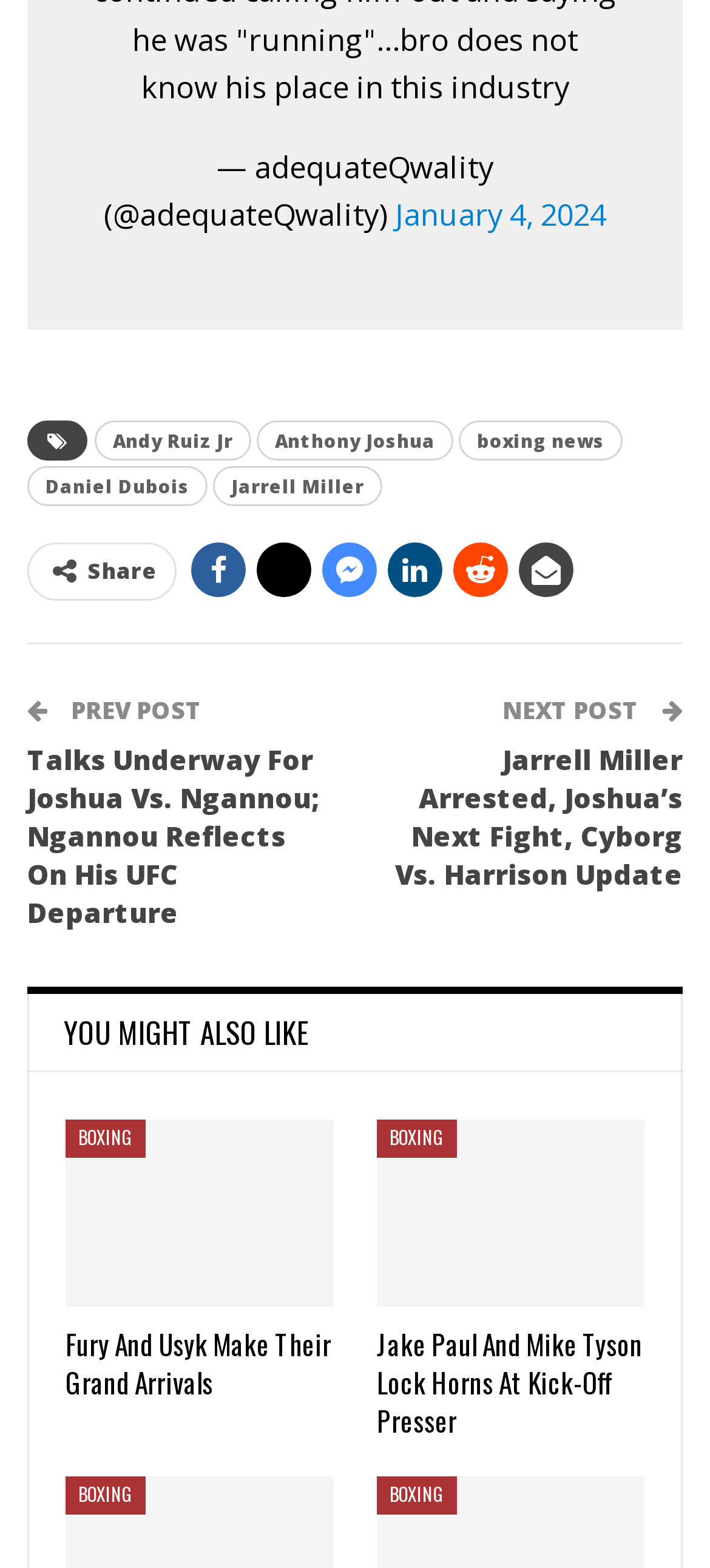How many links are there on the webpage?
Please look at the screenshot and answer using one word or phrase.

14